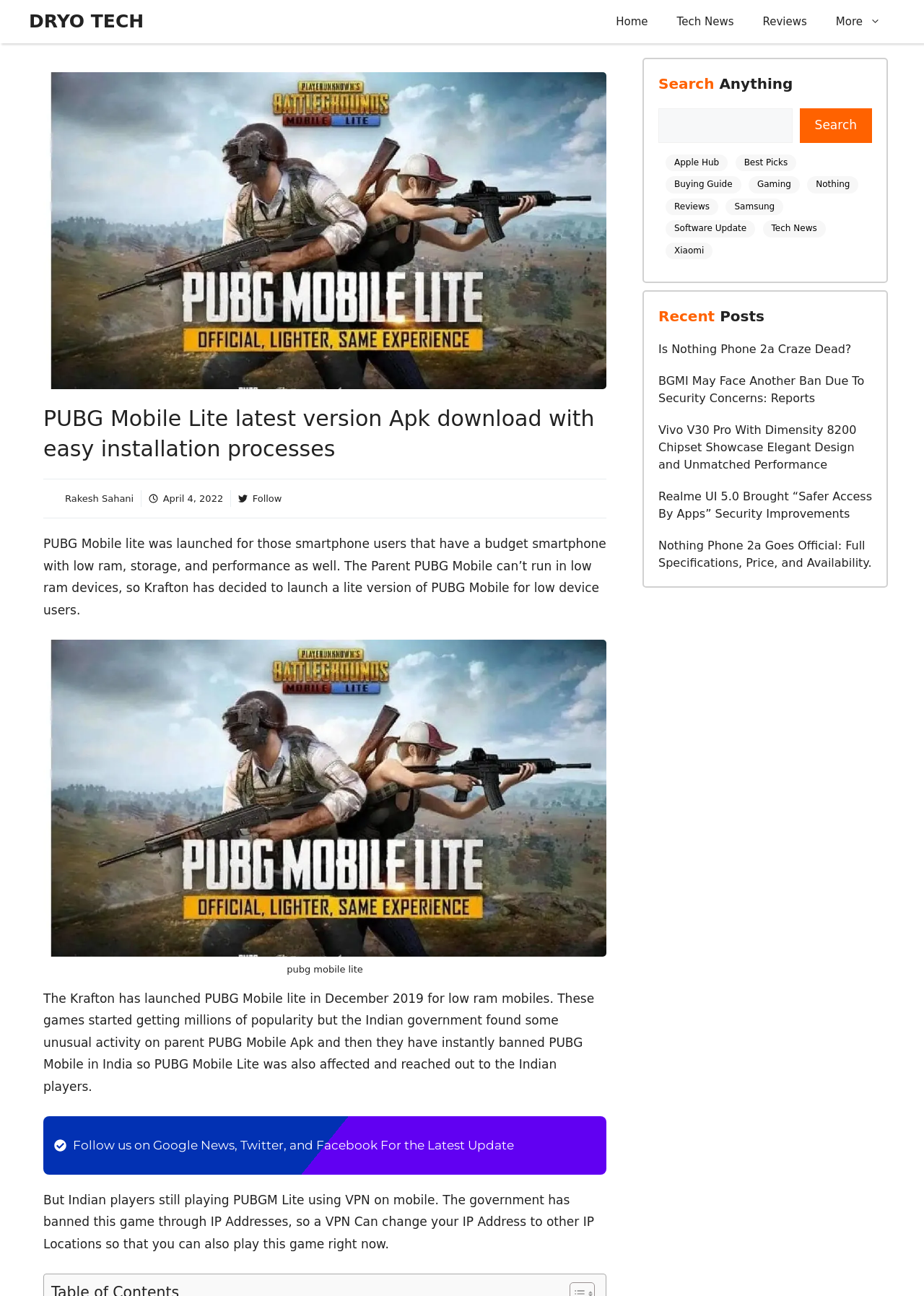Reply to the question with a single word or phrase:
How many items are in the 'Tech News' category?

289 items